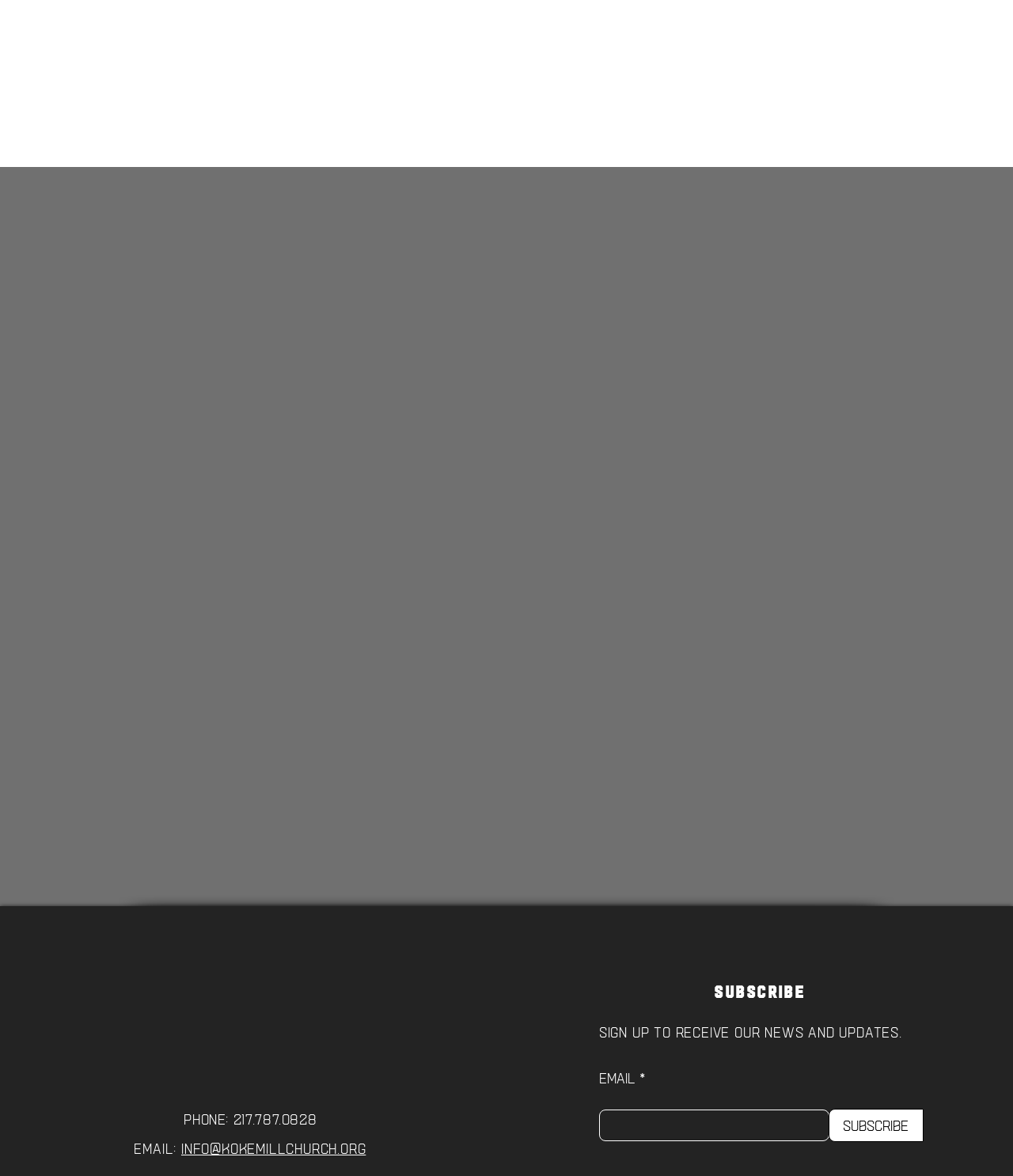What is the phone number of Koke Mill Church?
Respond with a short answer, either a single word or a phrase, based on the image.

217.787.0828